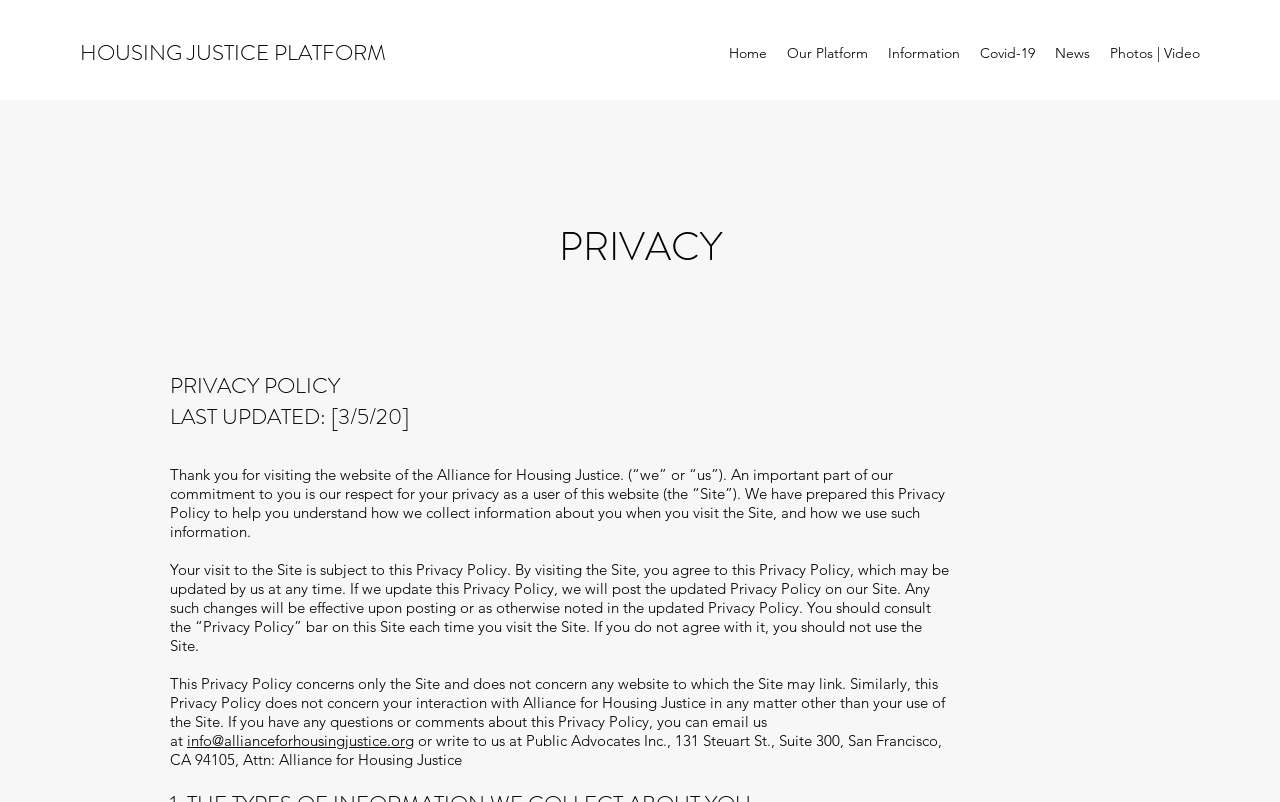What is the purpose of the website?
Provide a short answer using one word or a brief phrase based on the image.

Housing Justice